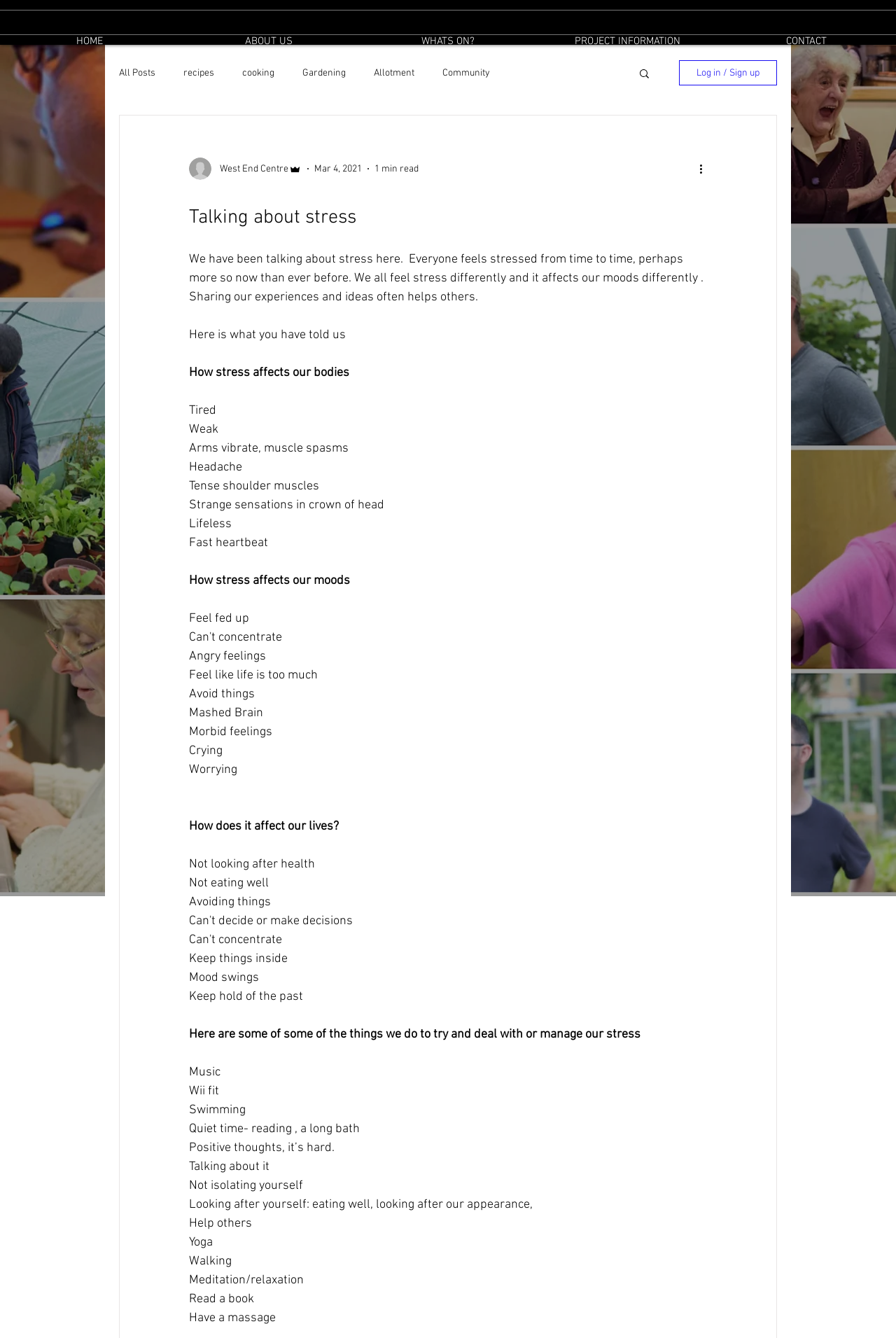Determine the bounding box coordinates for the area that needs to be clicked to fulfill this task: "View more actions". The coordinates must be given as four float numbers between 0 and 1, i.e., [left, top, right, bottom].

[0.778, 0.12, 0.797, 0.132]